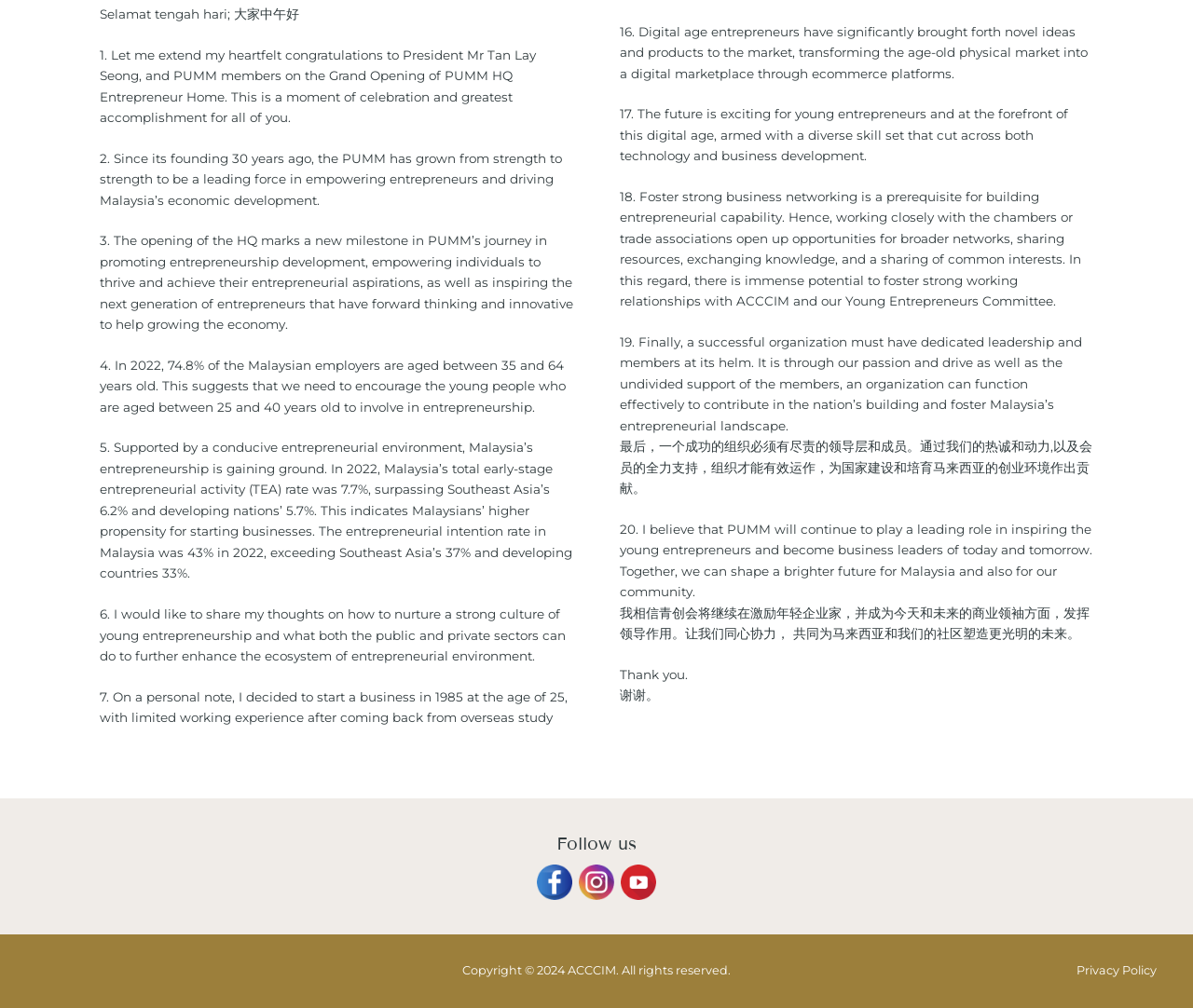What is the total early-stage entrepreneurial activity rate in Malaysia in 2022?
Look at the image and respond with a one-word or short-phrase answer.

7.7%